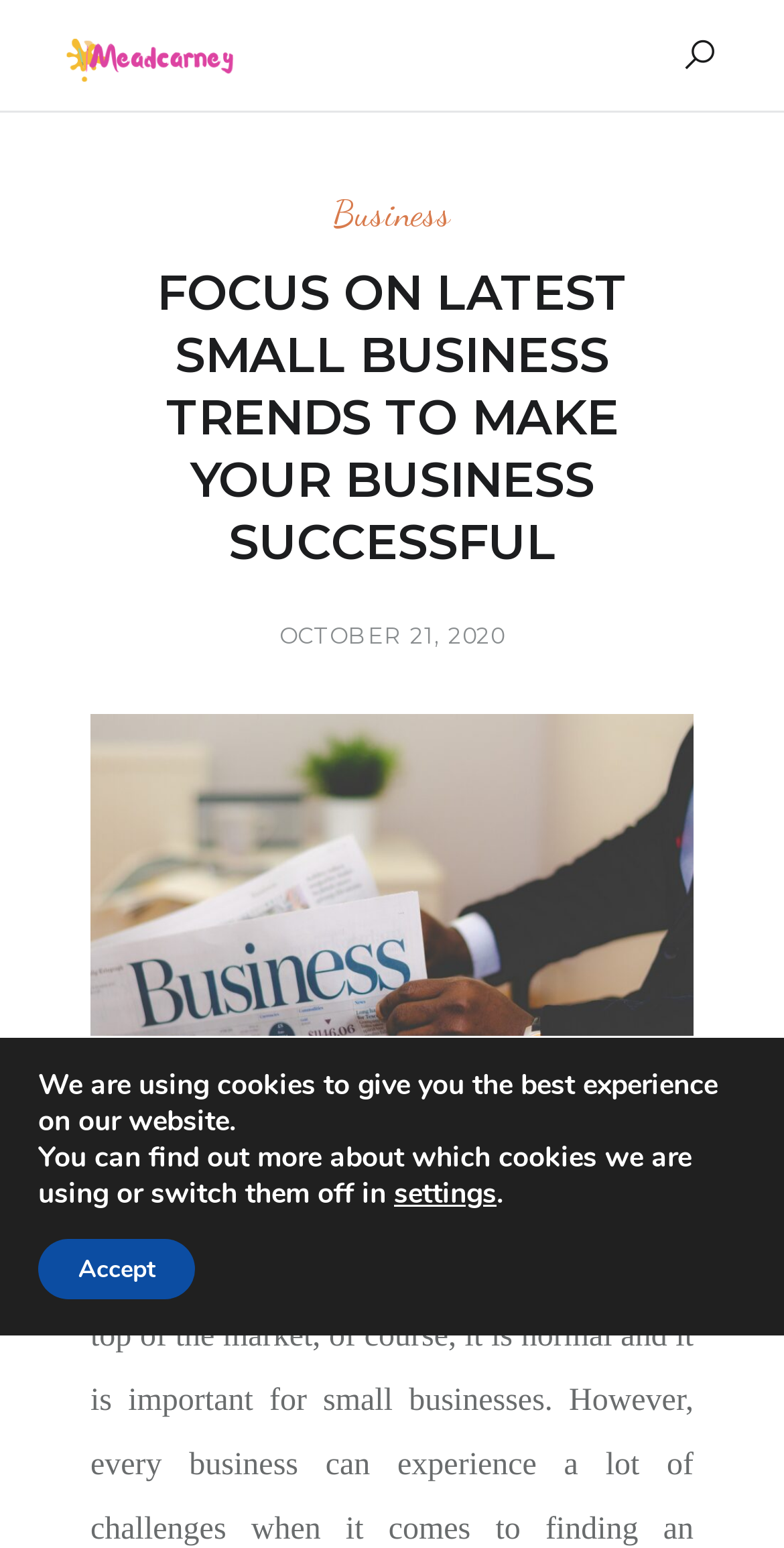Extract the top-level heading from the webpage and provide its text.

FOCUS ON LATEST SMALL BUSINESS TRENDS TO MAKE YOUR BUSINESS SUCCESSFUL